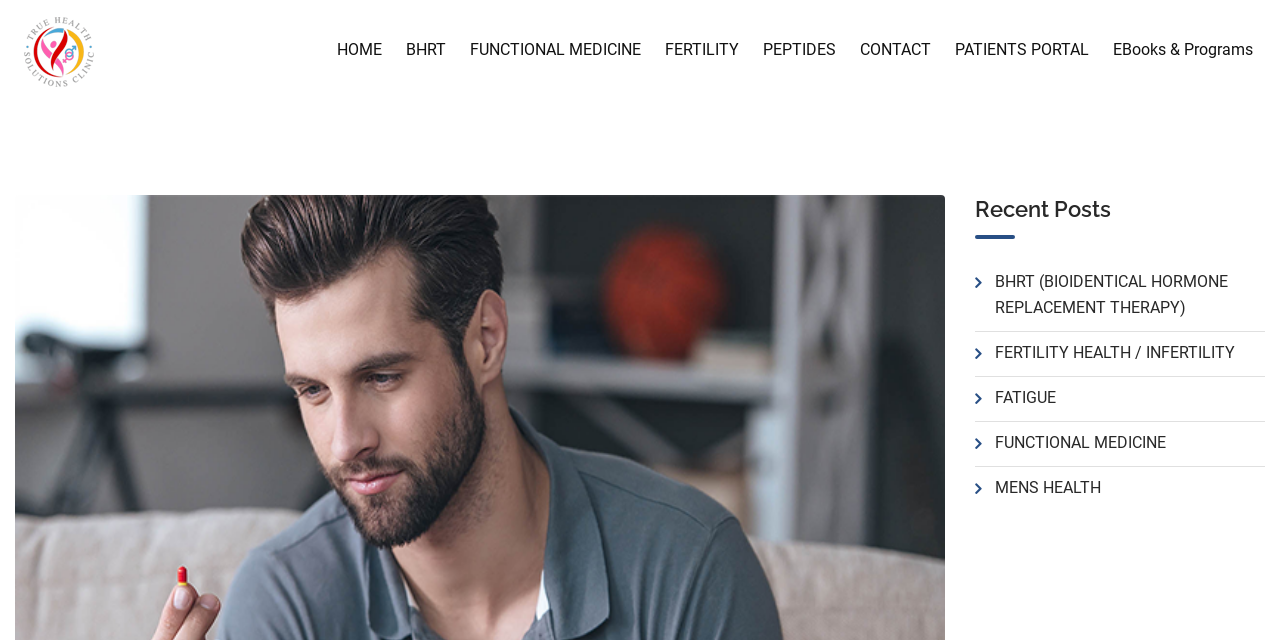What is the last navigation link?
Please give a detailed and elaborate answer to the question.

I looked at the top navigation bar and found the last link, which is EBooks & Programs.